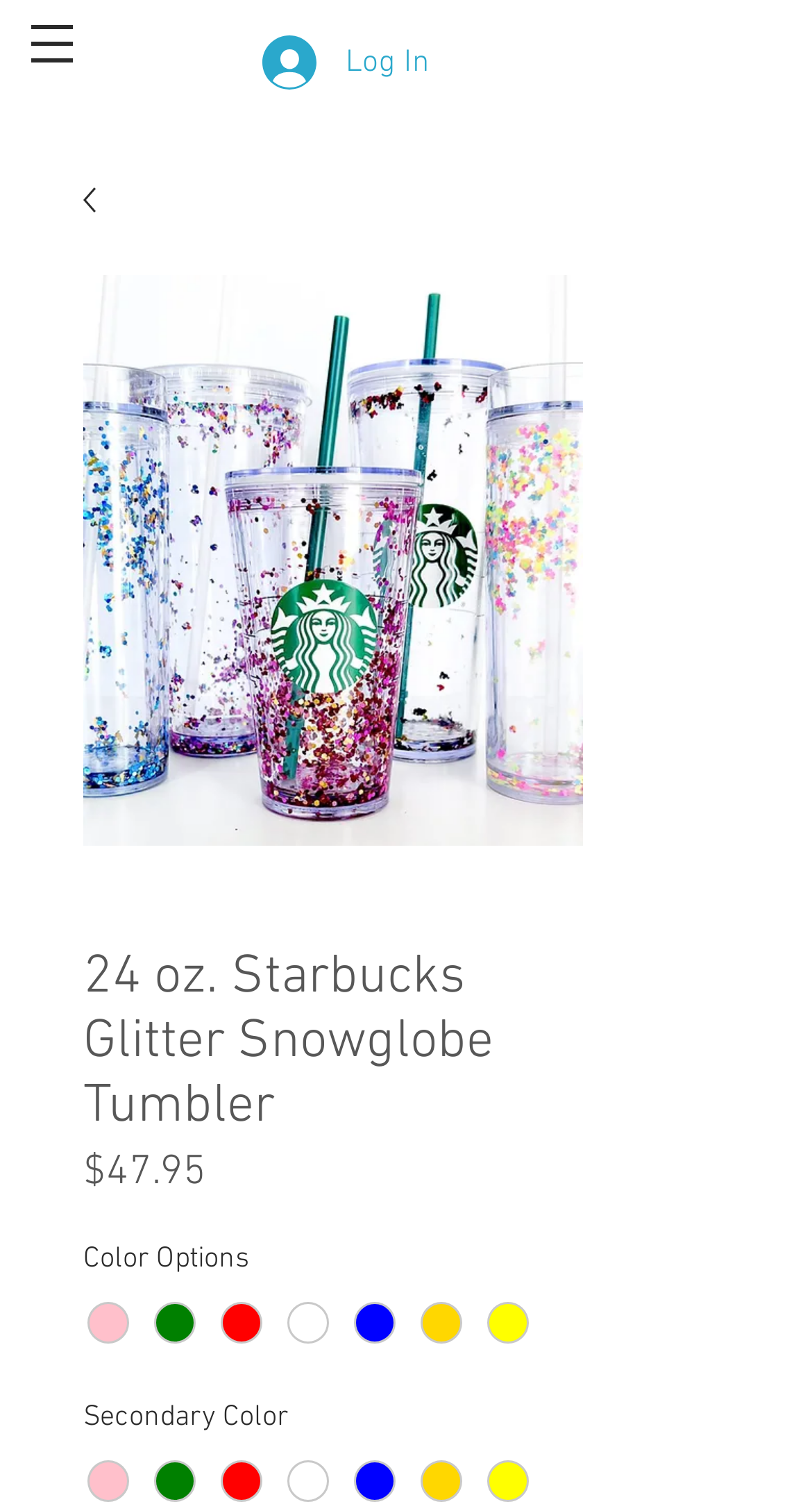Predict the bounding box of the UI element that fits this description: "Log In".

[0.287, 0.015, 0.564, 0.068]